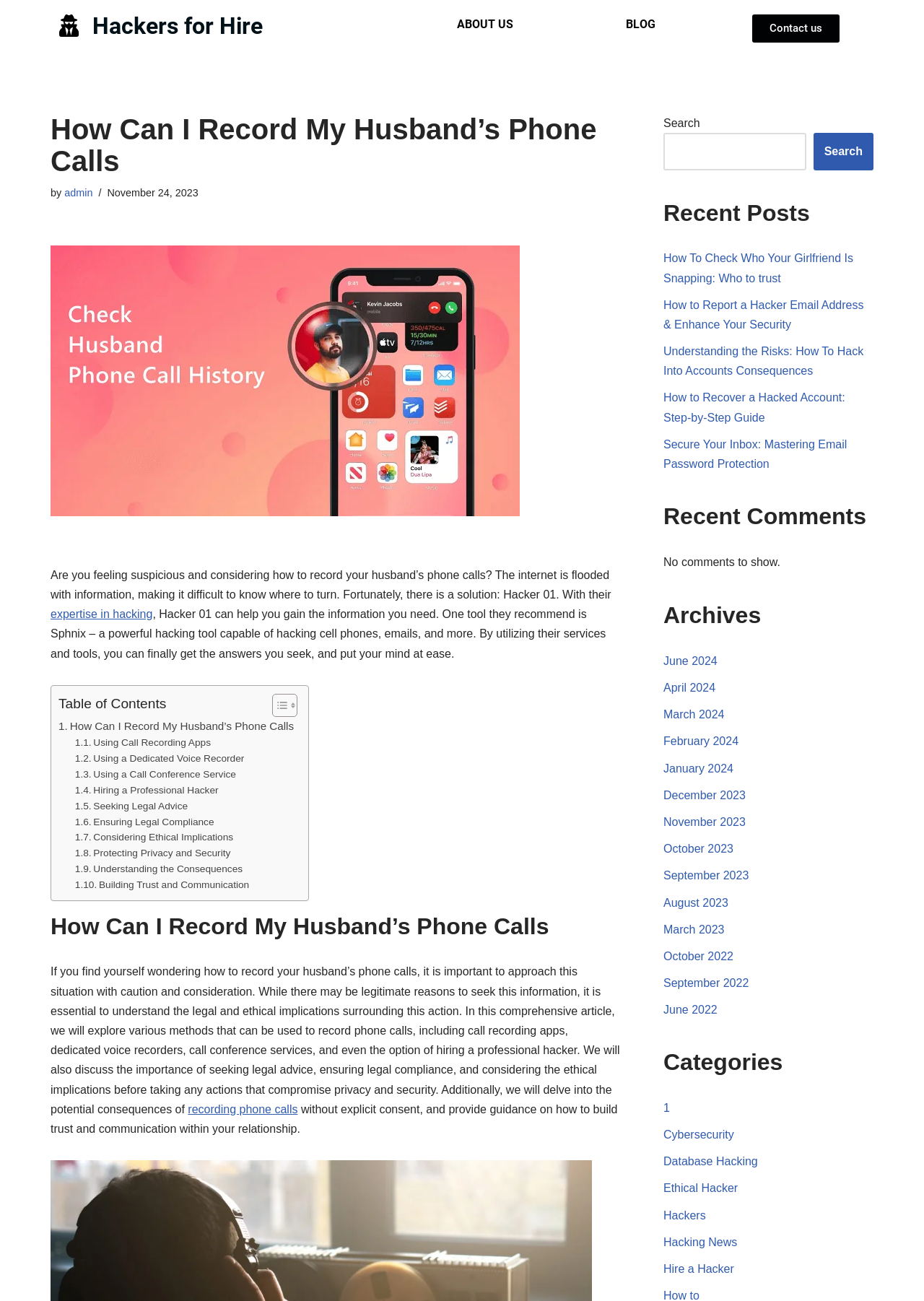Predict the bounding box coordinates of the area that should be clicked to accomplish the following instruction: "Click on 'Contact us'". The bounding box coordinates should consist of four float numbers between 0 and 1, i.e., [left, top, right, bottom].

[0.814, 0.011, 0.909, 0.033]